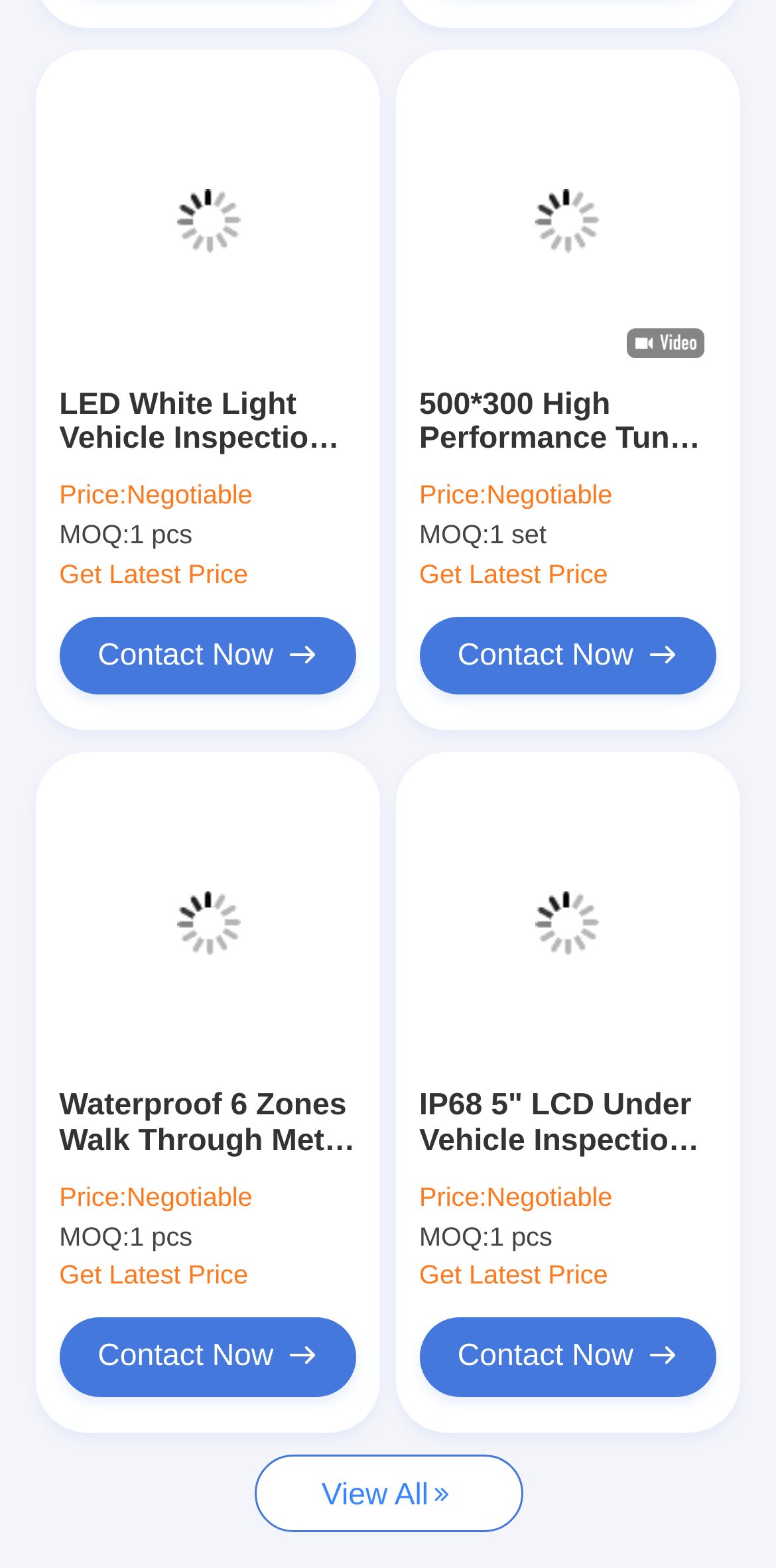Please respond to the question using a single word or phrase:
What is the product category of the webpage?

Security and Inspection